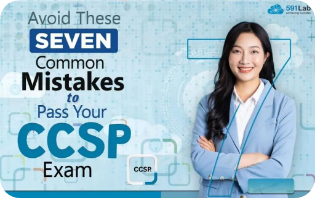Create a detailed narrative of what is happening in the image.

The image features a vibrant and inviting graphic designed to promote awareness about common pitfalls in preparing for the Certified Cloud Security Professional (CCSP) exam. The text prominently states, "Avoid These SEVEN Common Mistakes to Pass Your CCSP Exam," with 'SEVEN' highlighted in bold blue for emphasis. 

In the foreground, a confident woman in a professional outfit stands with a friendly smile, gesturing slightly, which conveys approachability and encouragement. The background is adorned with a light, tech-inspired pattern, hinting at the digital nature of cloud security. This combination of elements aims to engage aspiring candidates and motivate them to learn more about how to successfully navigate their CCSP exam preparation. 

The overall design reflects a focus on clarity and support, positioning itself as a valuable resource for those on their certification journey.